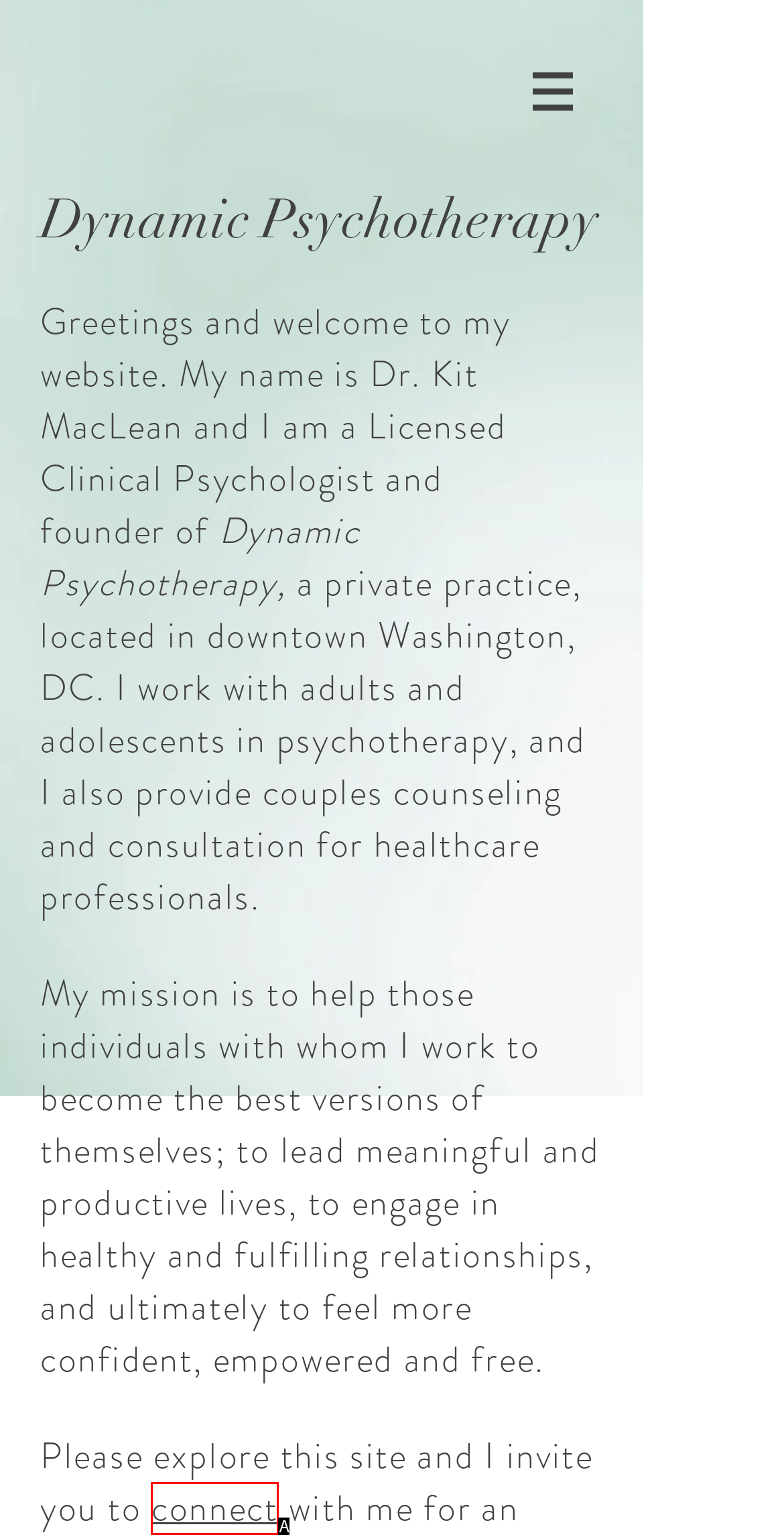Determine which option aligns with the description: connect. Provide the letter of the chosen option directly.

A